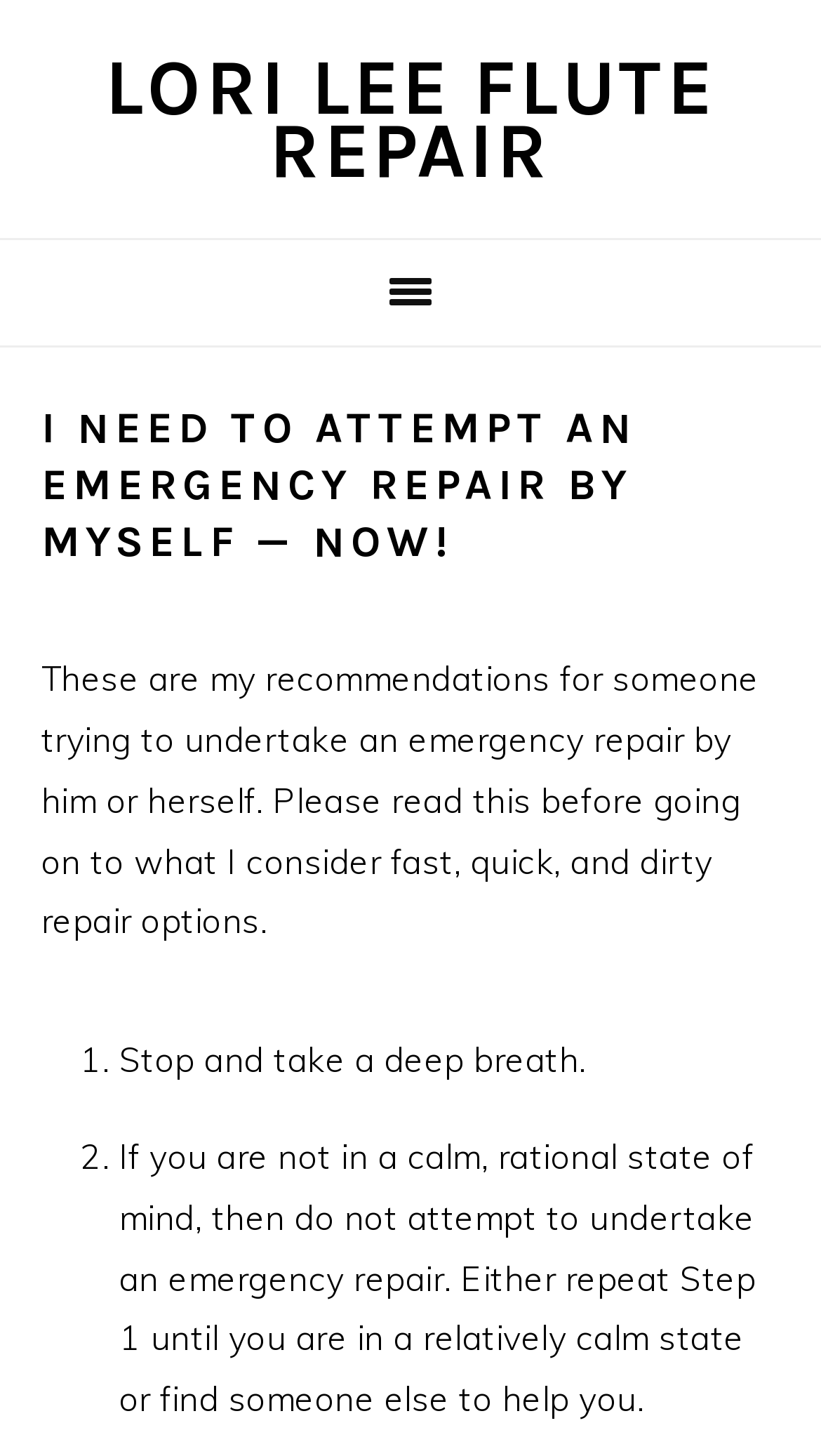How many steps are recommended for emergency repair?
Please provide a single word or phrase in response based on the screenshot.

At least 2